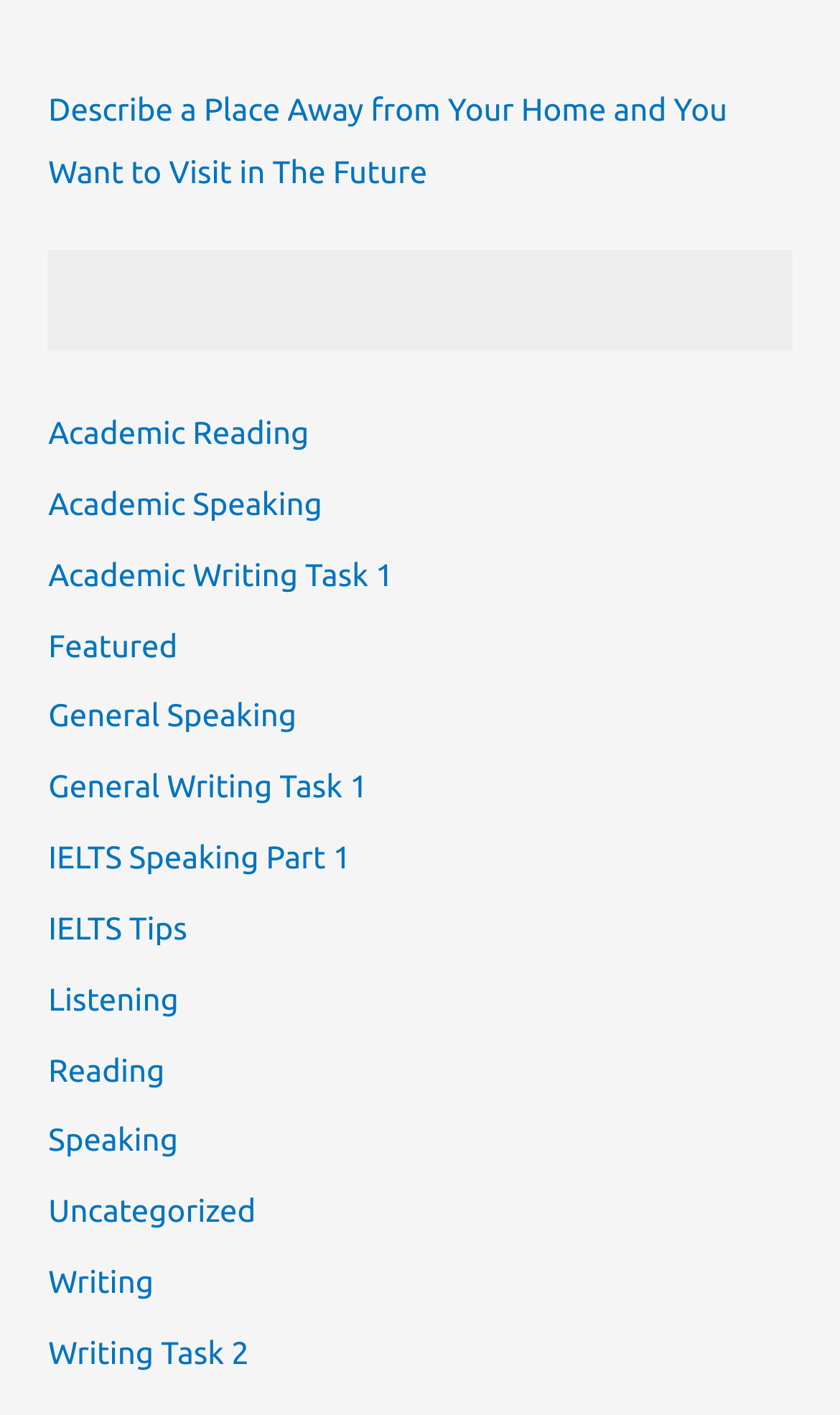Please find the bounding box coordinates of the element that must be clicked to perform the given instruction: "Explore 'Writing Task 2'". The coordinates should be four float numbers from 0 to 1, i.e., [left, top, right, bottom].

[0.058, 0.942, 0.296, 0.968]